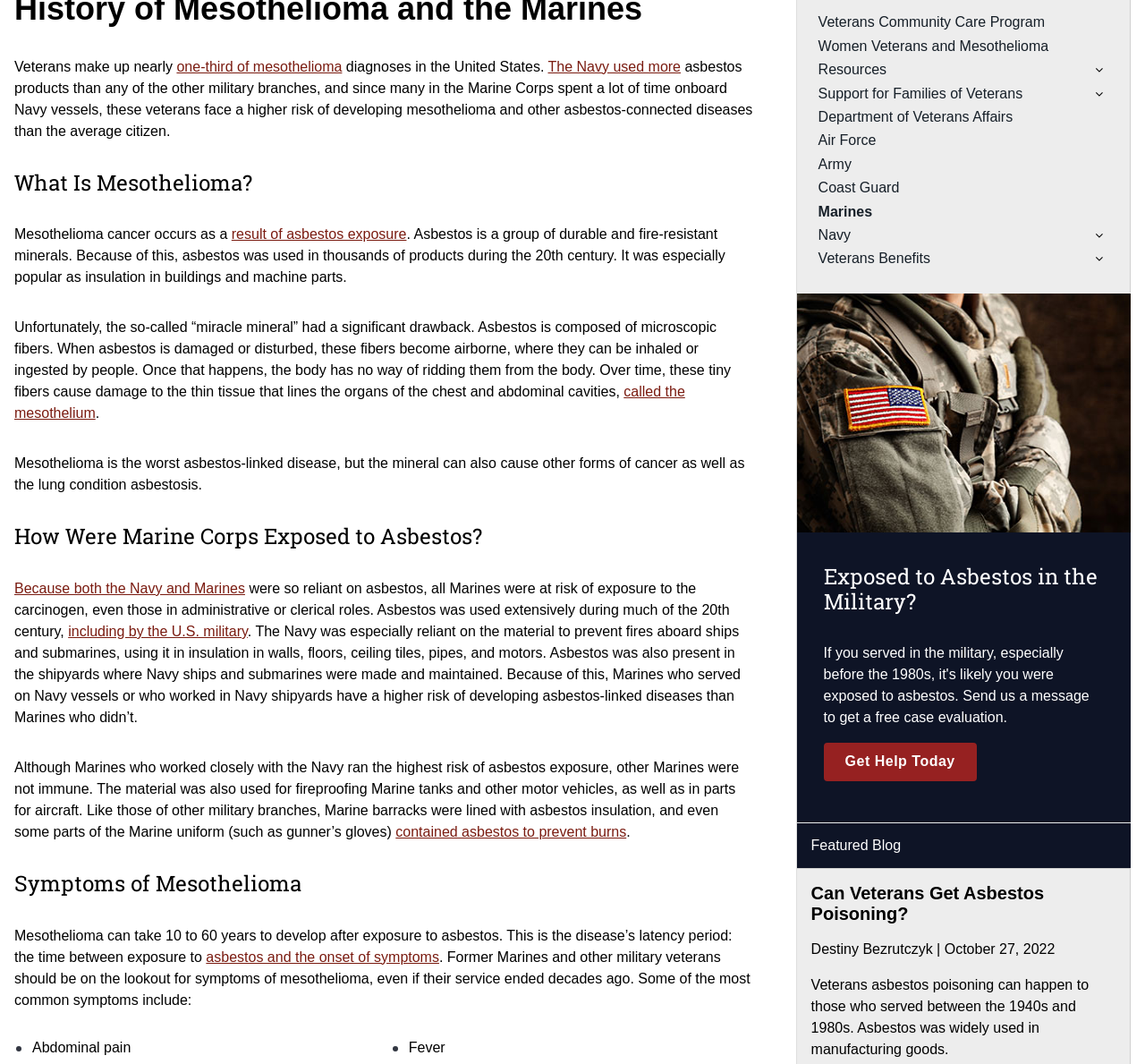Using the format (top-left x, top-left y, bottom-right x, bottom-right y), provide the bounding box coordinates for the described UI element. All values should be floating point numbers between 0 and 1: called the mesothelium

[0.012, 0.361, 0.598, 0.396]